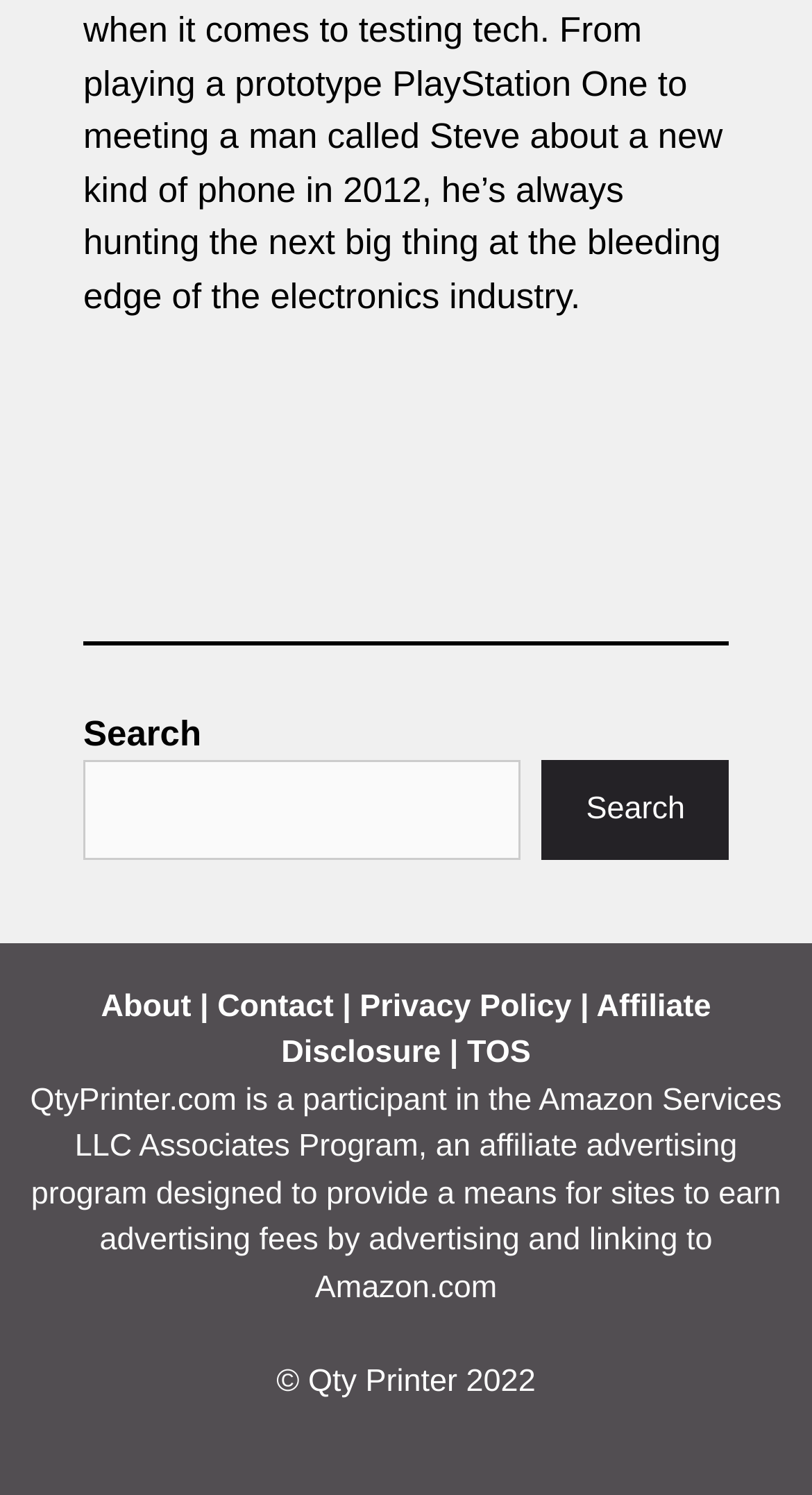What is the current year? Based on the image, give a response in one word or a short phrase.

2022